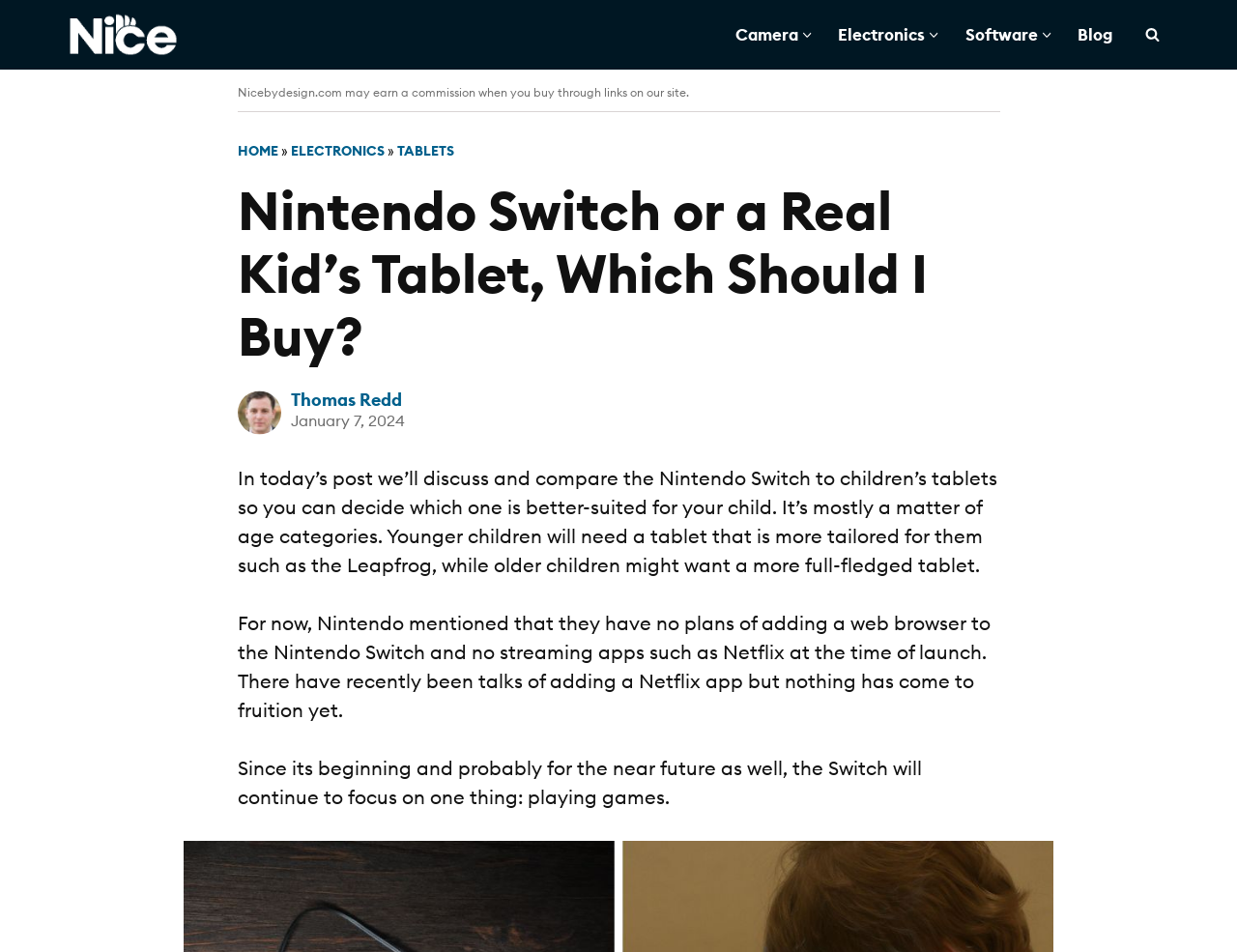Please answer the following question using a single word or phrase: 
Who is the author of this article?

Thomas Redd